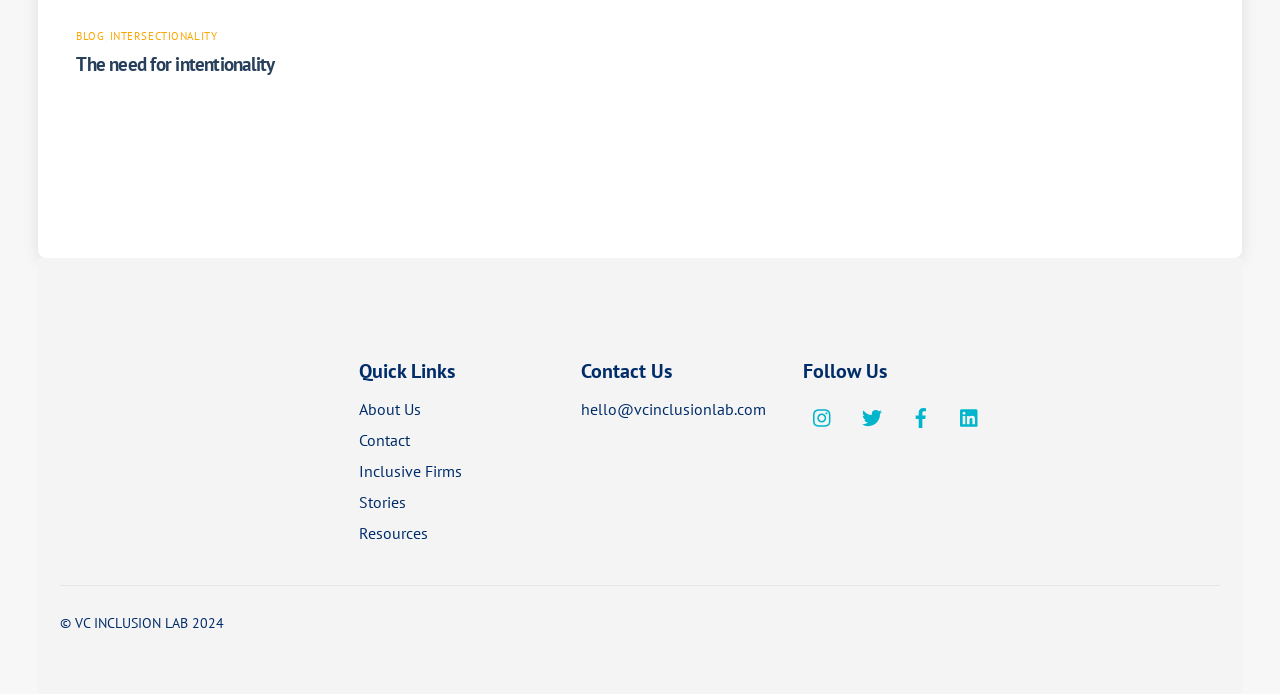What is the name of the organization?
Use the screenshot to answer the question with a single word or phrase.

VC INCLUSION LAB